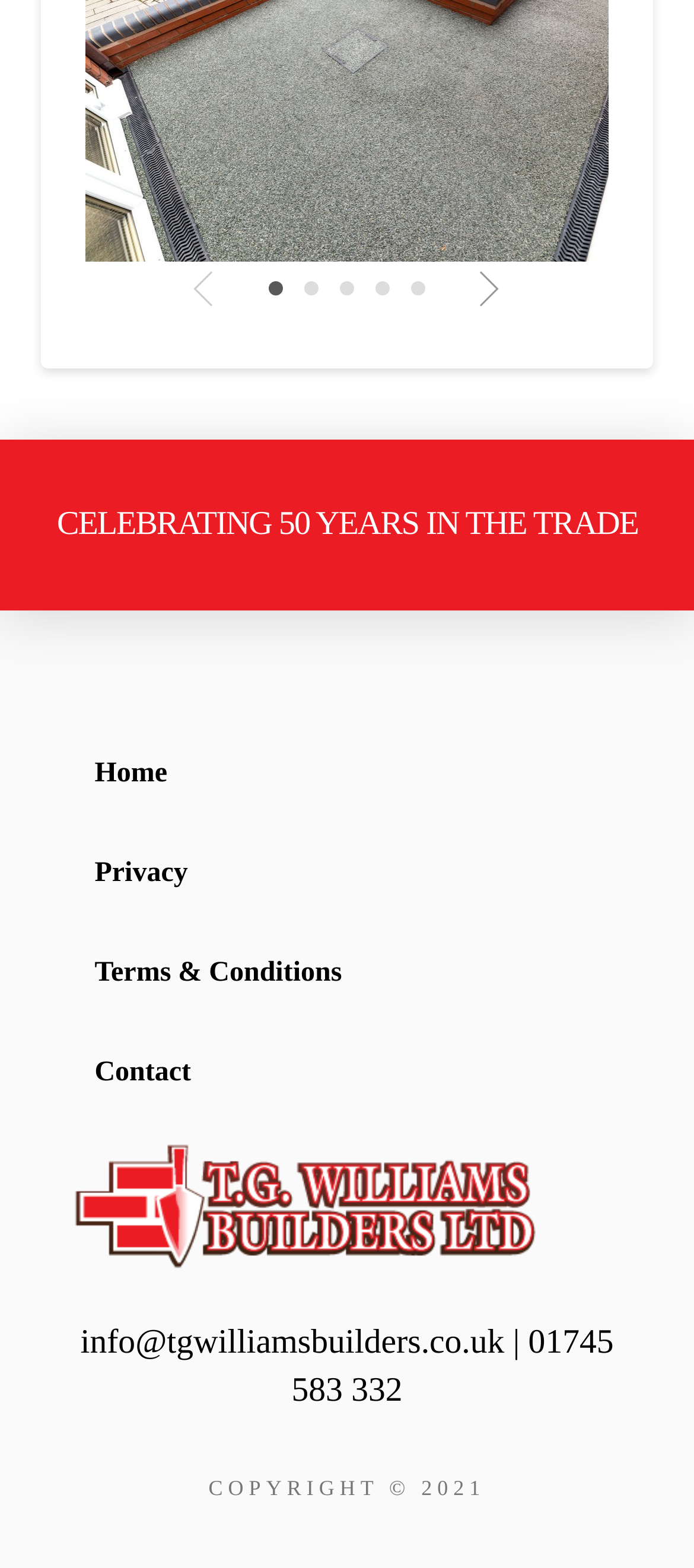Analyze the image and give a detailed response to the question:
What is the phone number of the company?

I found the phone number by examining the static text element that contains the contact information, which is located below the image and above the copyright notice.